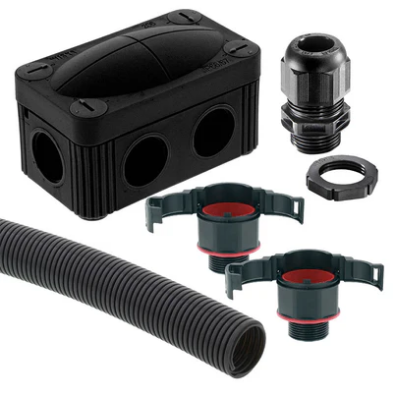Please answer the following question using a single word or phrase: What is the purpose of the flexible conduit?

Protecting cables